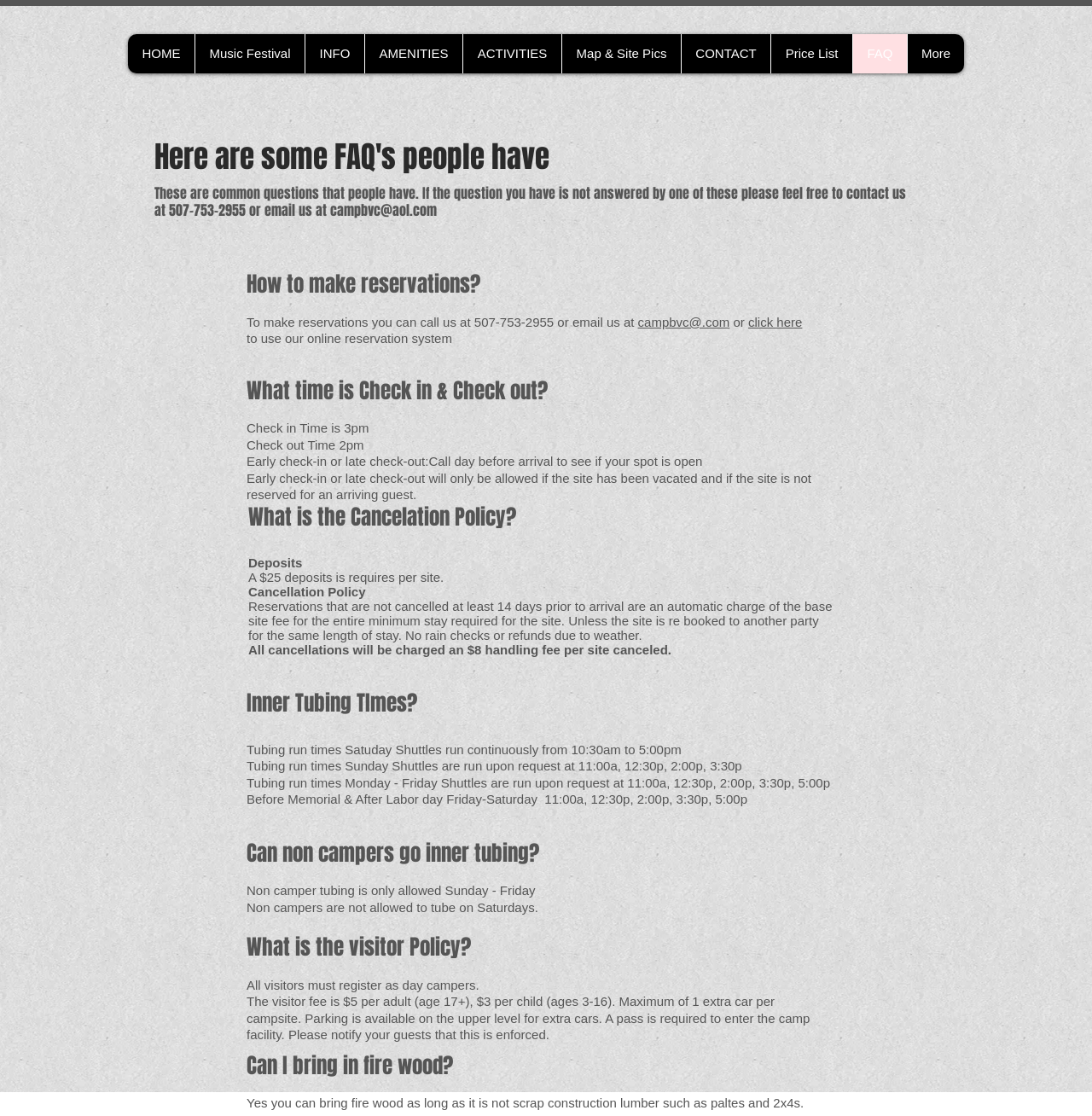Bounding box coordinates are specified in the format (top-left x, top-left y, bottom-right x, bottom-right y). All values are floating point numbers bounded between 0 and 1. Please provide the bounding box coordinate of the region this sentence describes: Map & Site Pics

[0.514, 0.031, 0.623, 0.066]